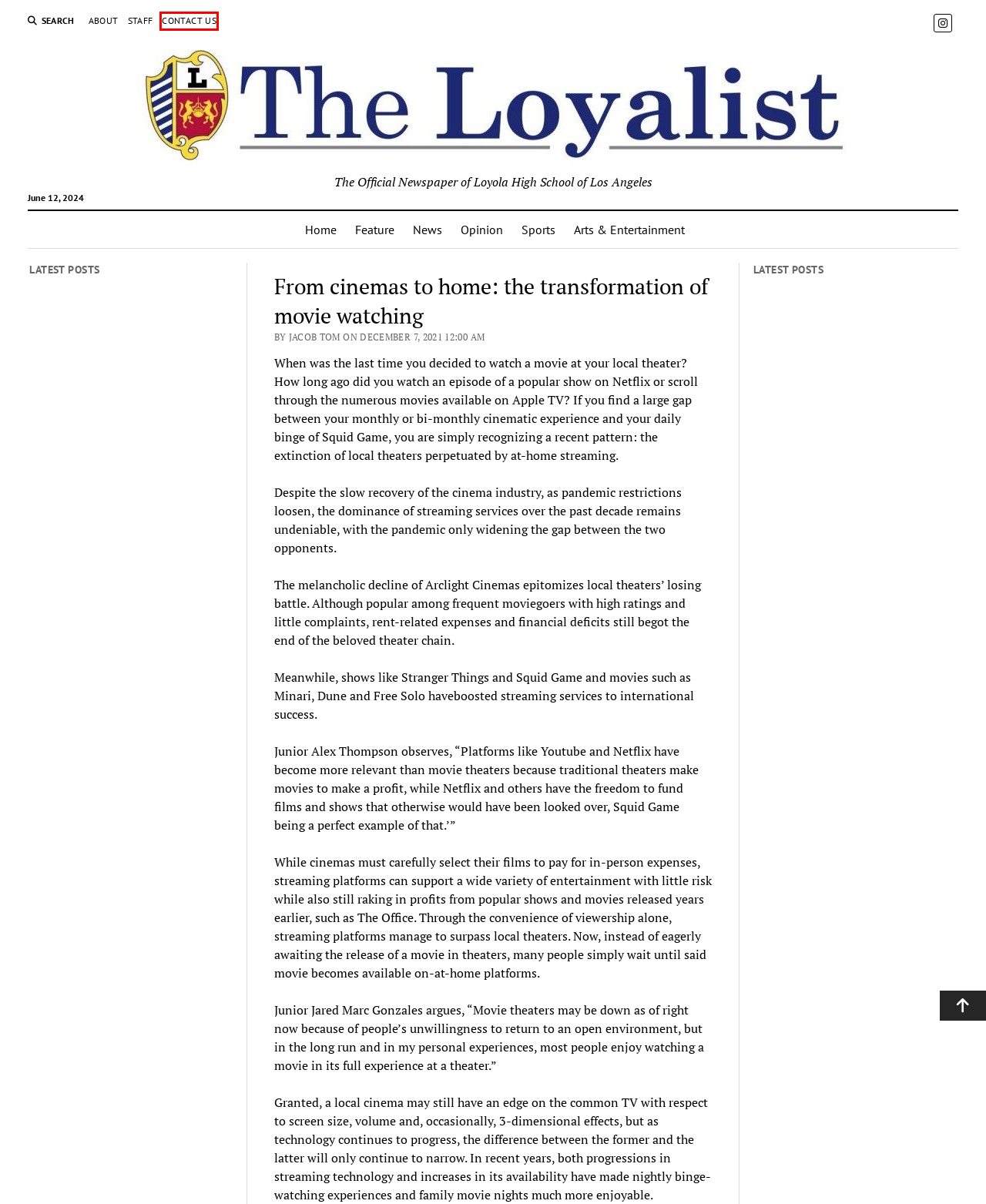Examine the screenshot of a webpage with a red bounding box around a specific UI element. Identify which webpage description best matches the new webpage that appears after clicking the element in the red bounding box. Here are the candidates:
A. Feature – The Loyalist
B. News – The Loyalist
C. Sports – The Loyalist
D. June 2023 – The Loyalist
E. Contact Us – The Loyalist
F. Opinion – The Loyalist
G. About – The Loyalist
H. Staff – The Loyalist

E